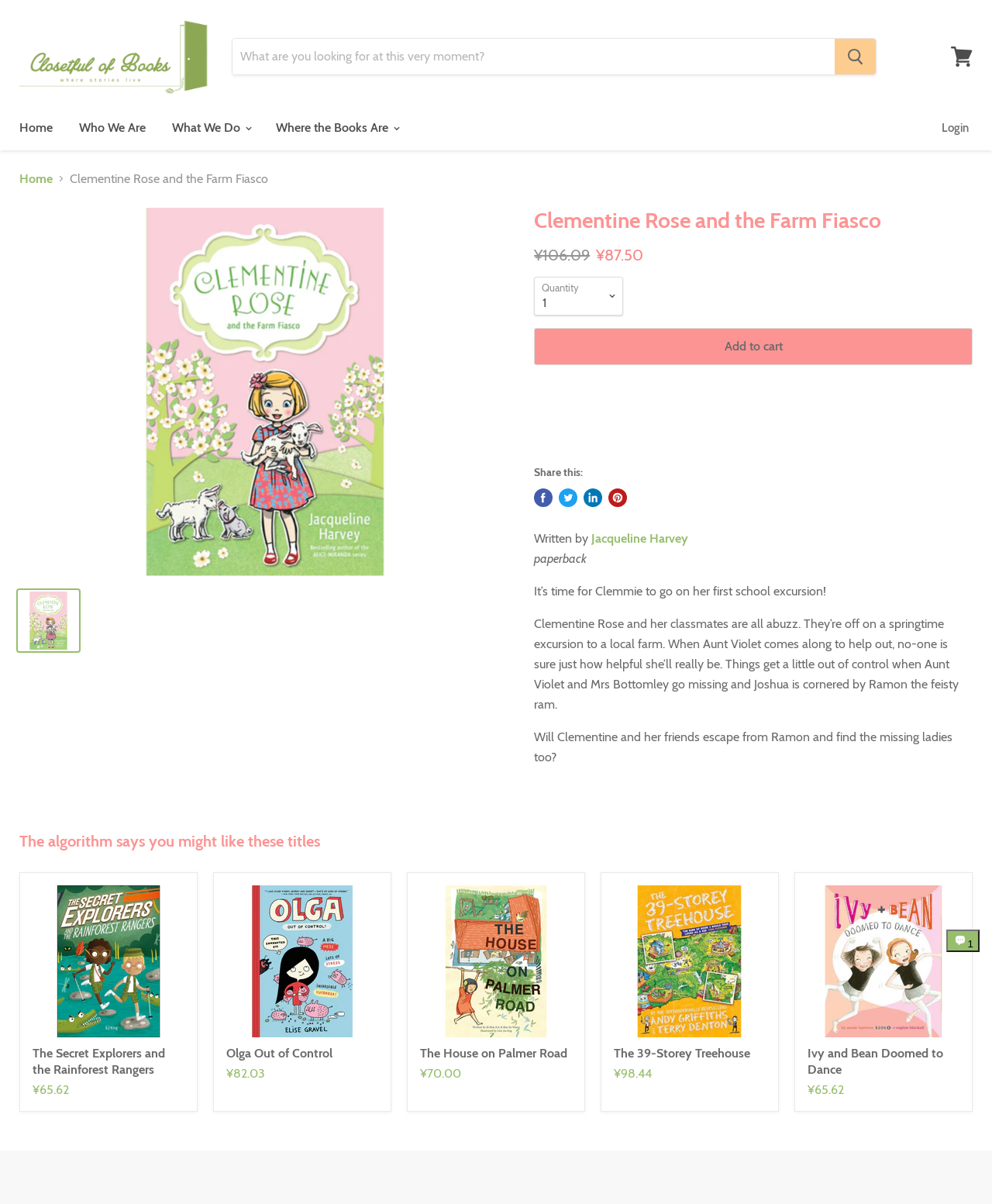Determine the heading of the webpage and extract its text content.

Clementine Rose and the Farm Fiasco